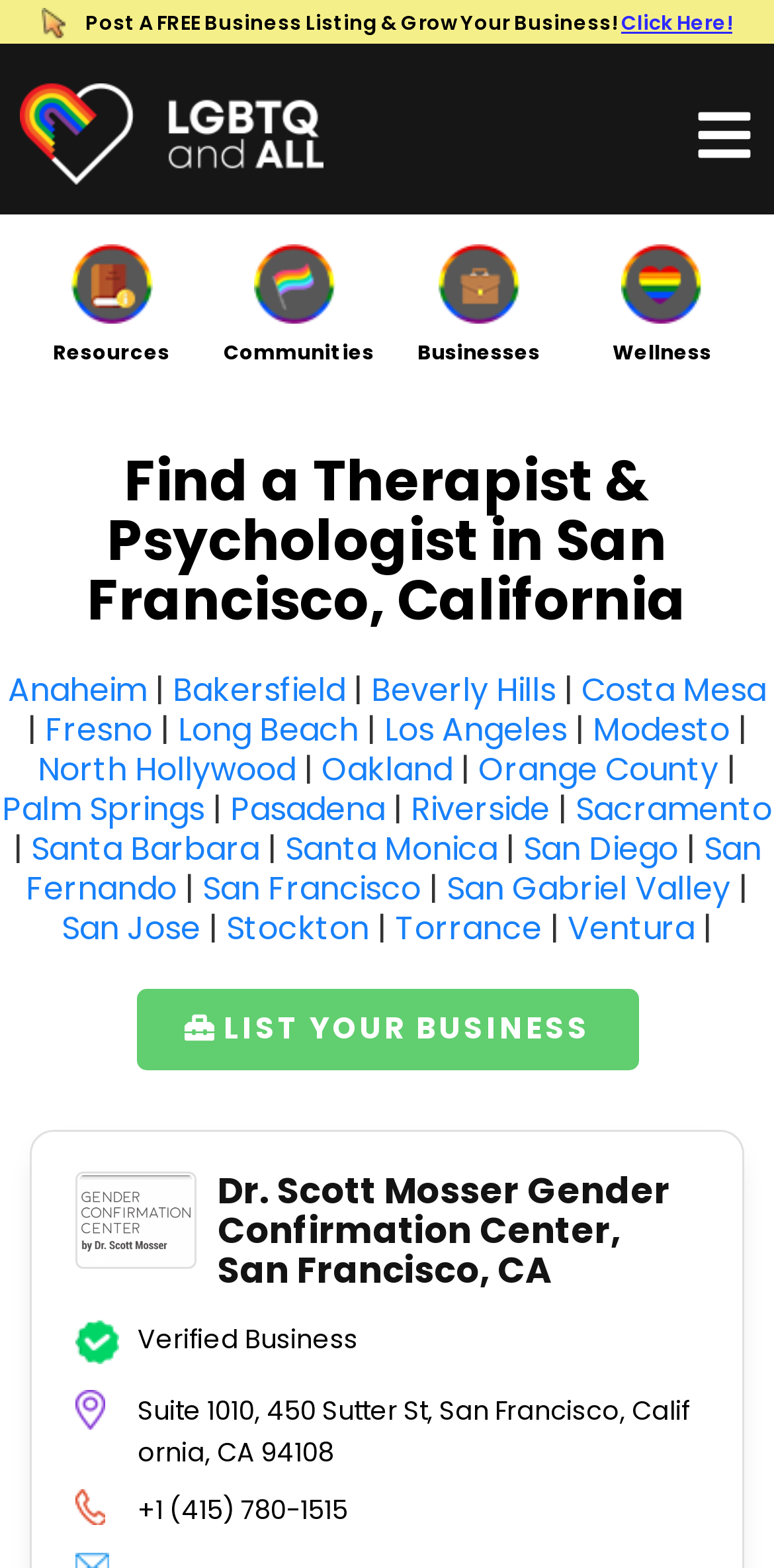From the webpage screenshot, predict the bounding box of the UI element that matches this description: "List Your Business".

[0.176, 0.63, 0.824, 0.682]